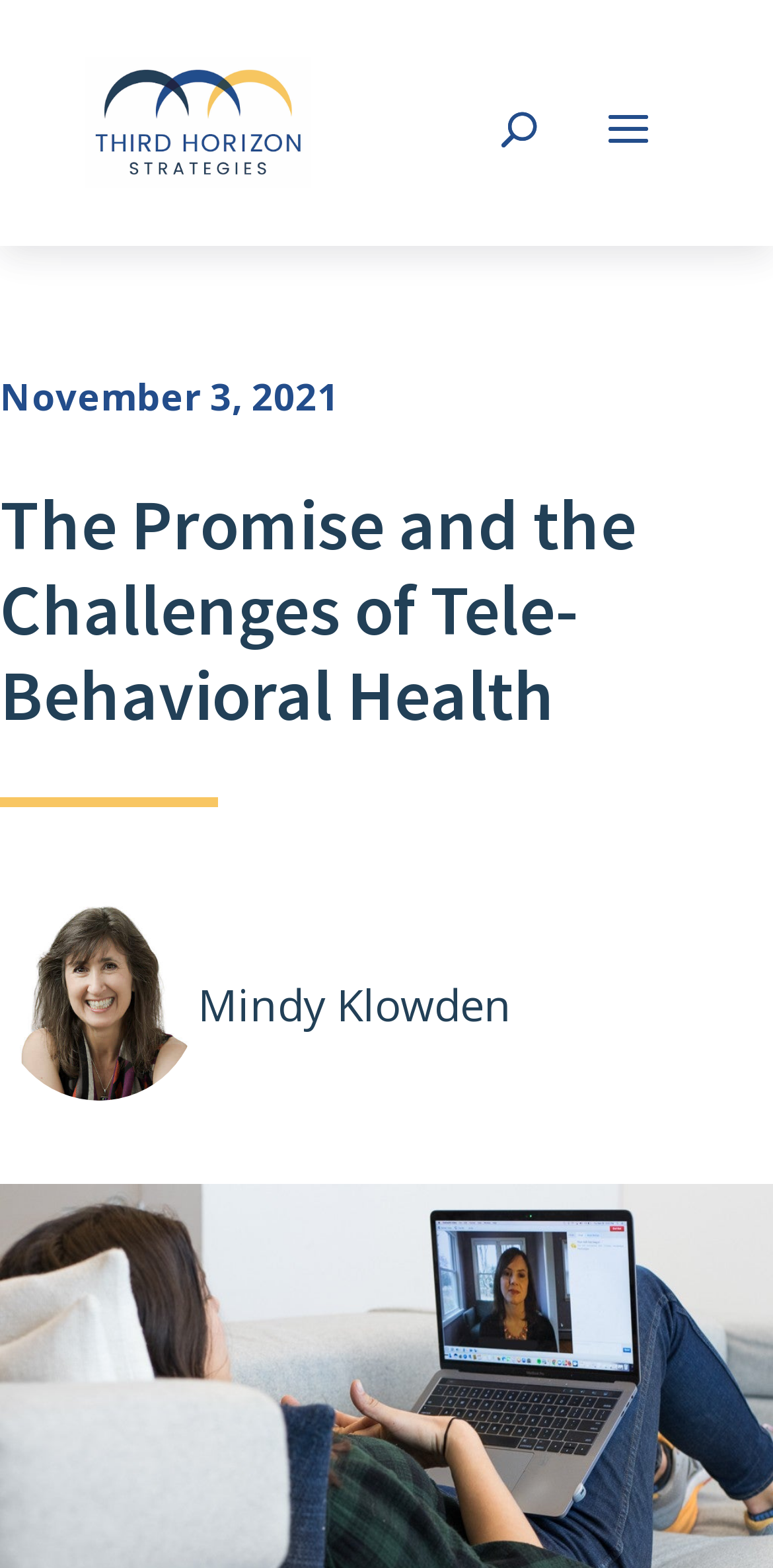Using the information in the image, could you please answer the following question in detail:
Is there a search bar on the webpage?

I found a search bar on the webpage by looking at the search element which is located at the top-center of the webpage.